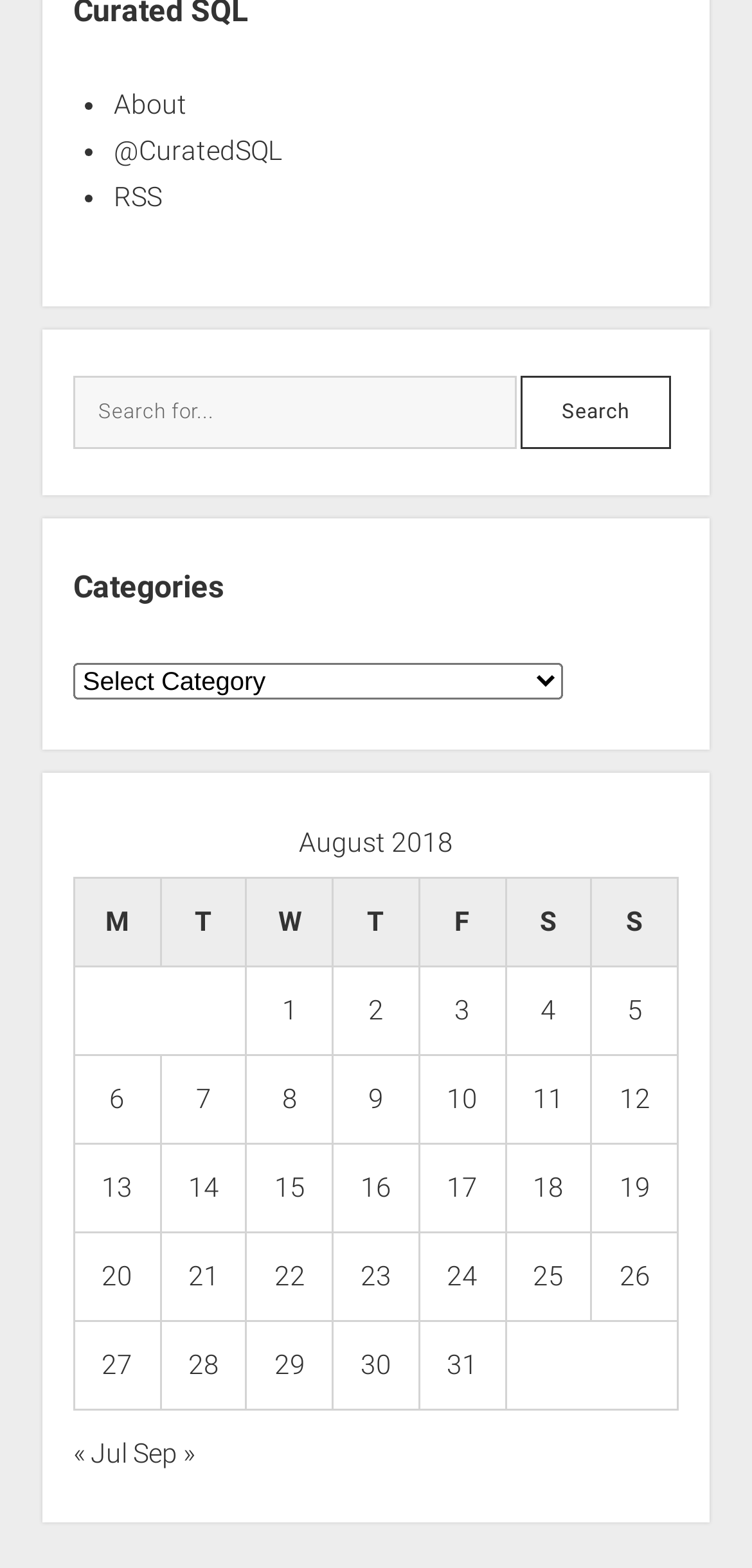Based on what you see in the screenshot, provide a thorough answer to this question: How many columns are there in the table?

I counted the number of column headers in the table, and there are 7 columns, labeled as 'M', 'T', 'W', 'T', 'F', 'S', and 'S'.